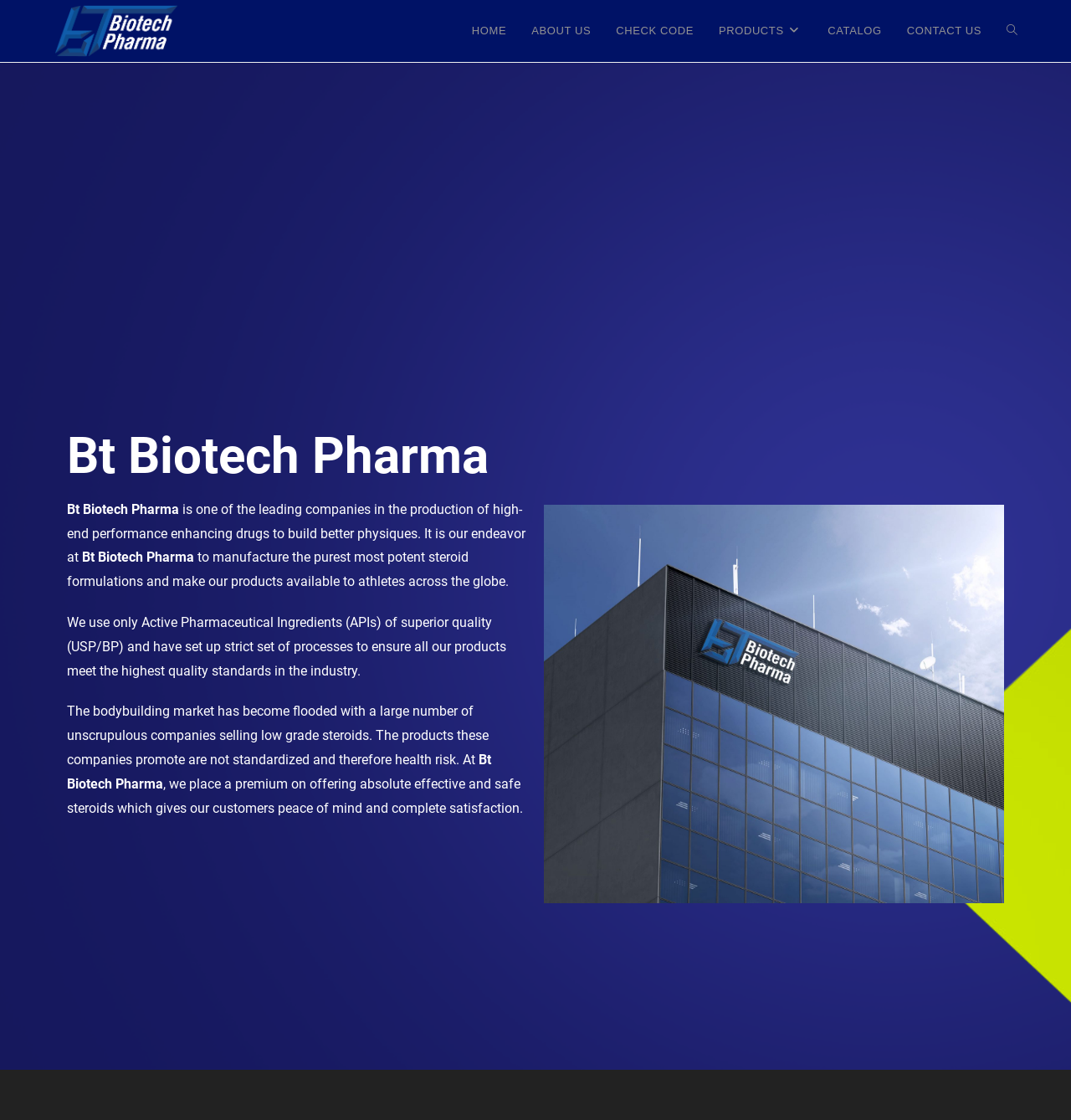Find and indicate the bounding box coordinates of the region you should select to follow the given instruction: "contact the company".

[0.835, 0.0, 0.928, 0.055]